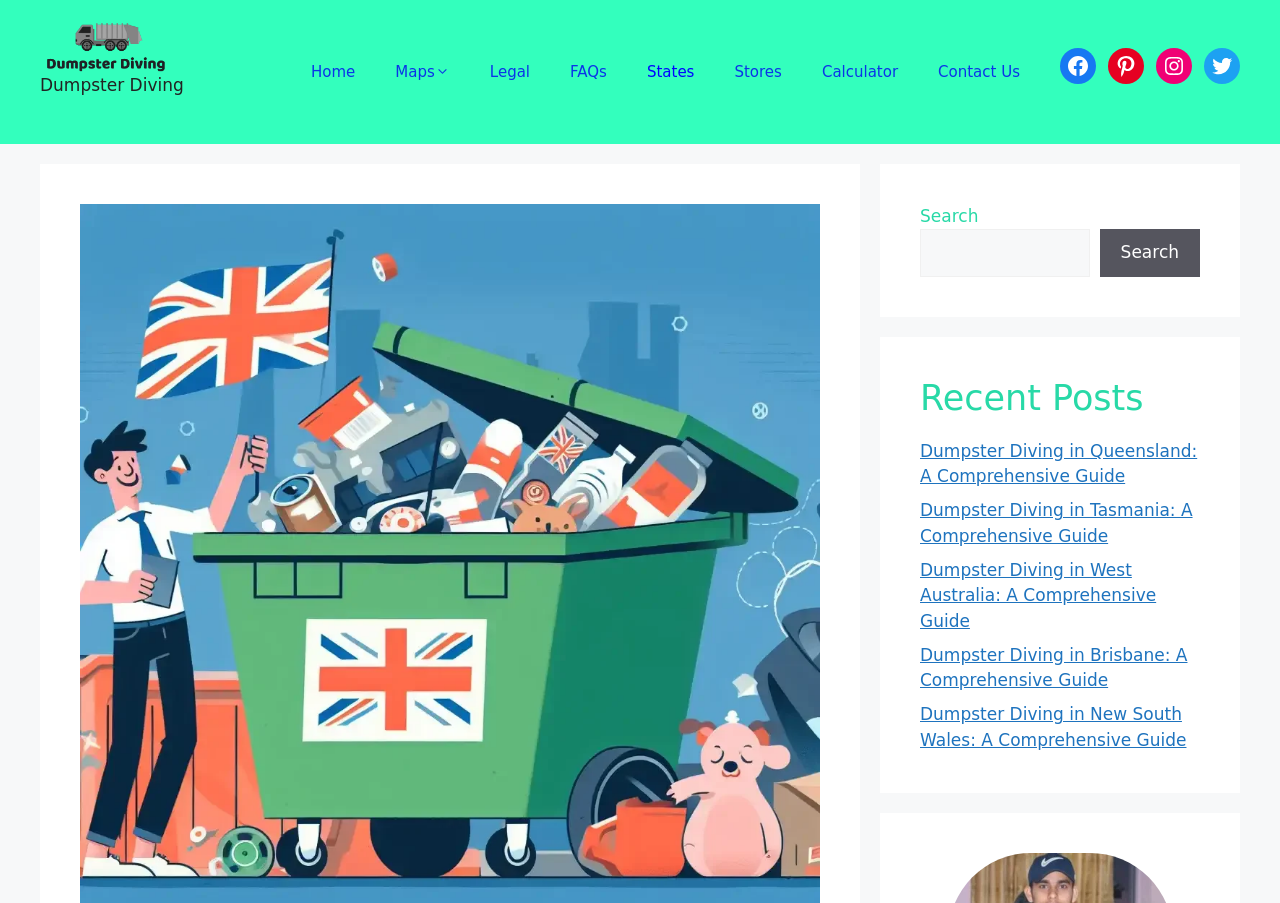Can you specify the bounding box coordinates of the area that needs to be clicked to fulfill the following instruction: "Share this post on Twitter"?

None